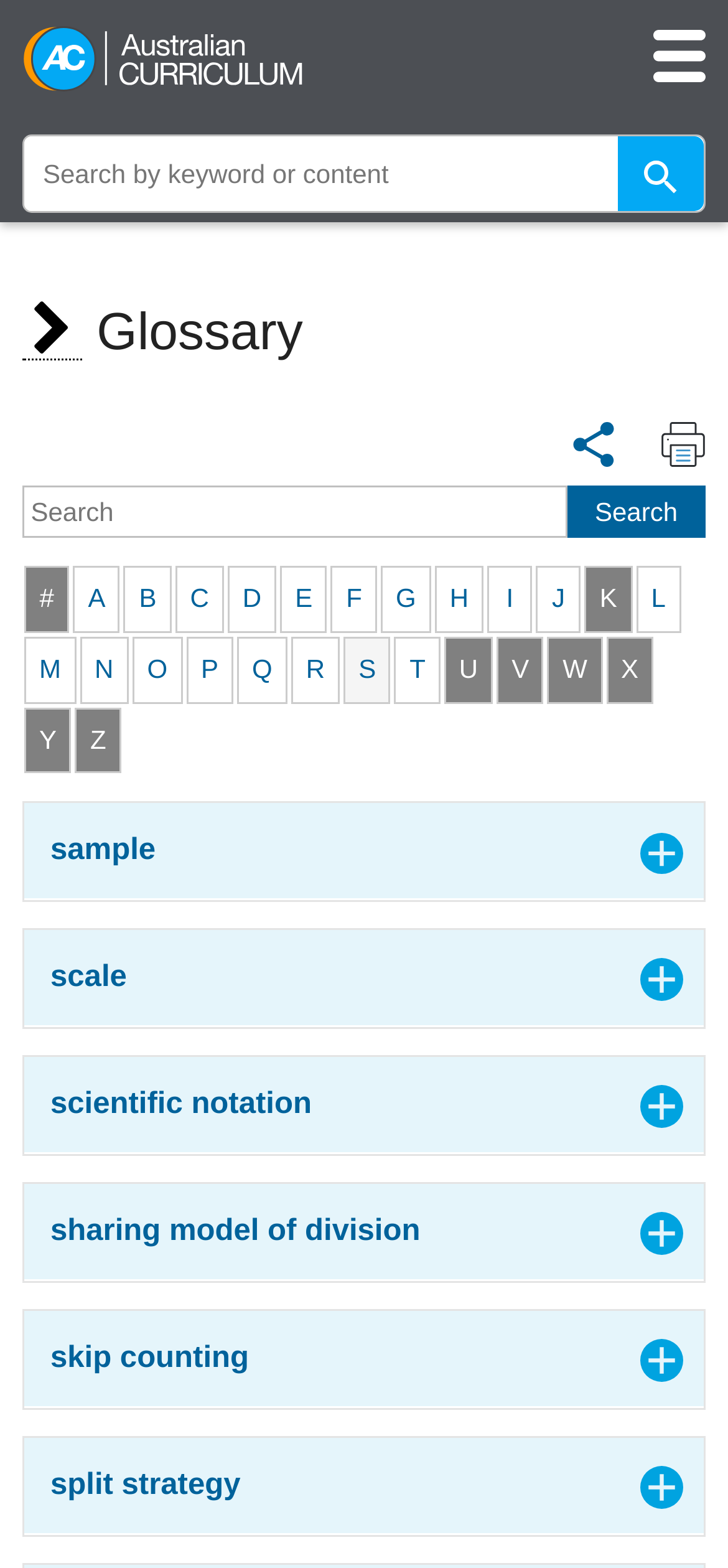Locate the bounding box coordinates of the element that needs to be clicked to carry out the instruction: "Expand the 'sample' tab". The coordinates should be given as four float numbers ranging from 0 to 1, i.e., [left, top, right, bottom].

[0.033, 0.512, 0.967, 0.573]